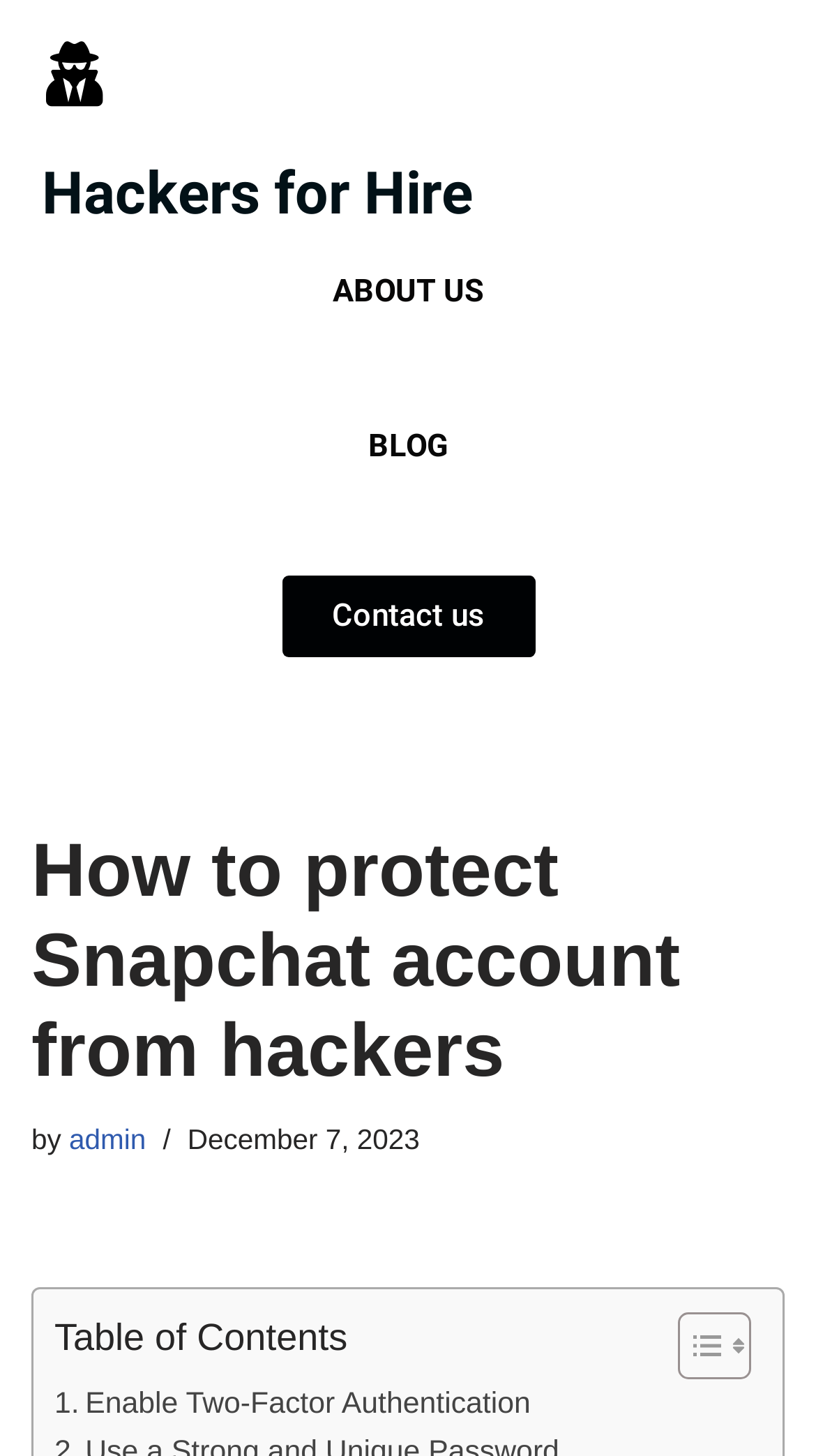How many images are in the Table of Contents section?
Can you provide an in-depth and detailed response to the question?

I counted the number of images in the Table of Contents section by looking at the image elements that are children of the LayoutTable element. I found two images.